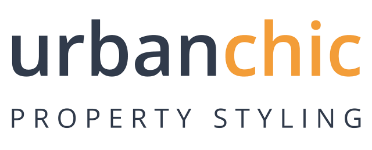What is the focus of the company?
Please provide a single word or phrase as your answer based on the image.

property styling services